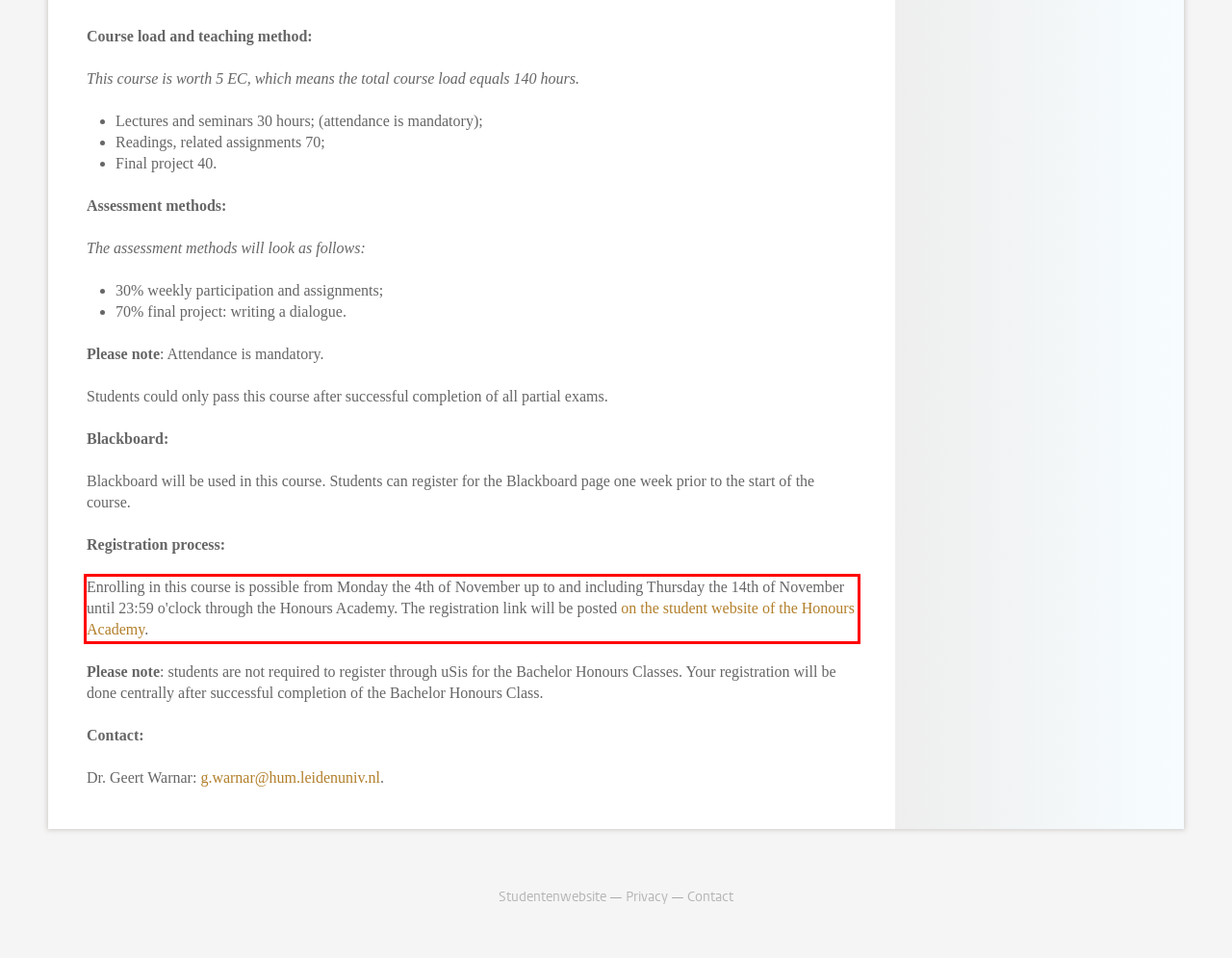From the screenshot of the webpage, locate the red bounding box and extract the text contained within that area.

Enrolling in this course is possible from Monday the 4th of November up to and including Thursday the 14th of November until 23:59 o'clock through the Honours Academy. The registration link will be posted on the student website of the Honours Academy.